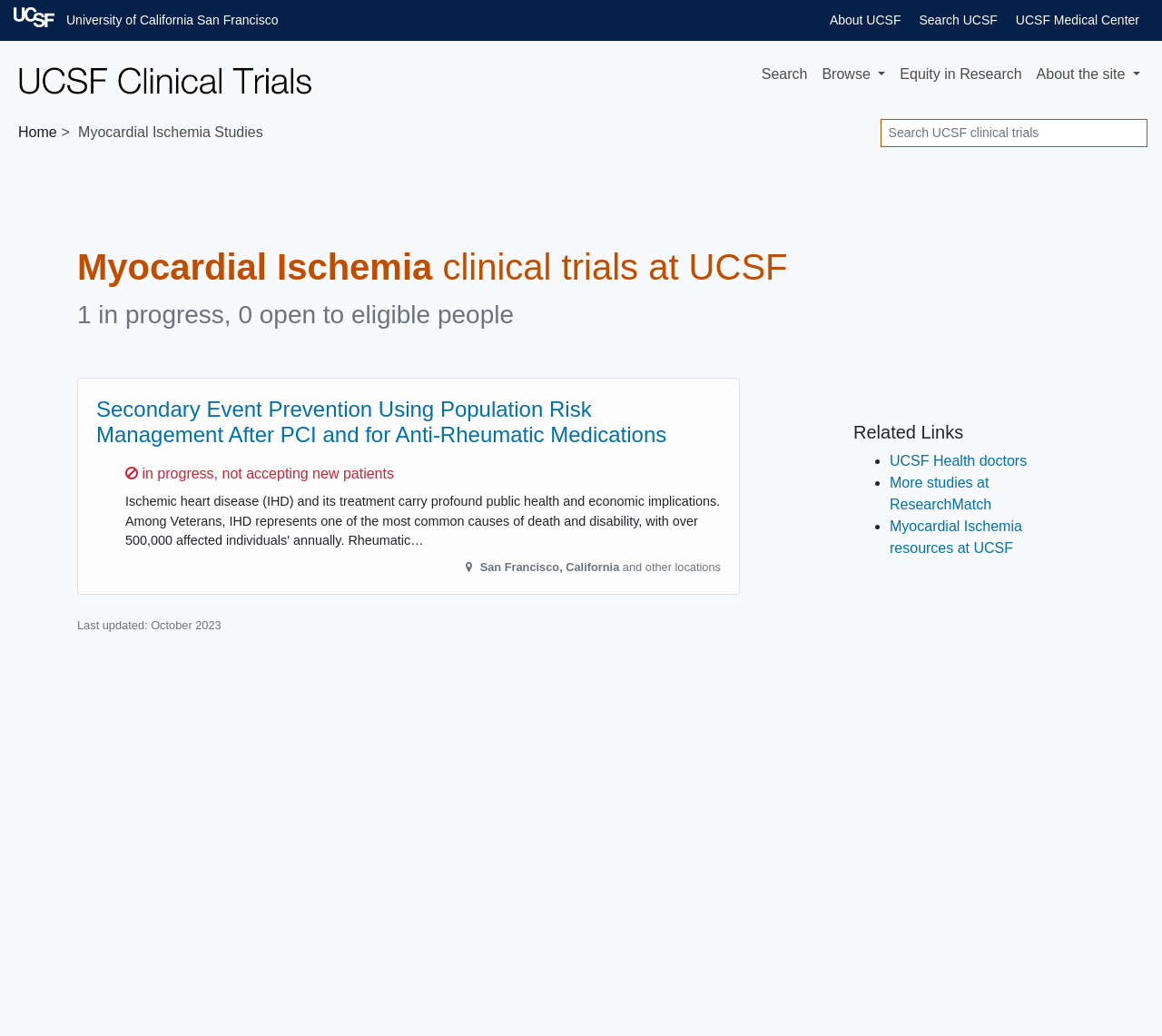Using the description "parent_node: Search", predict the bounding box of the relevant HTML element.

[0.012, 0.053, 0.272, 0.09]